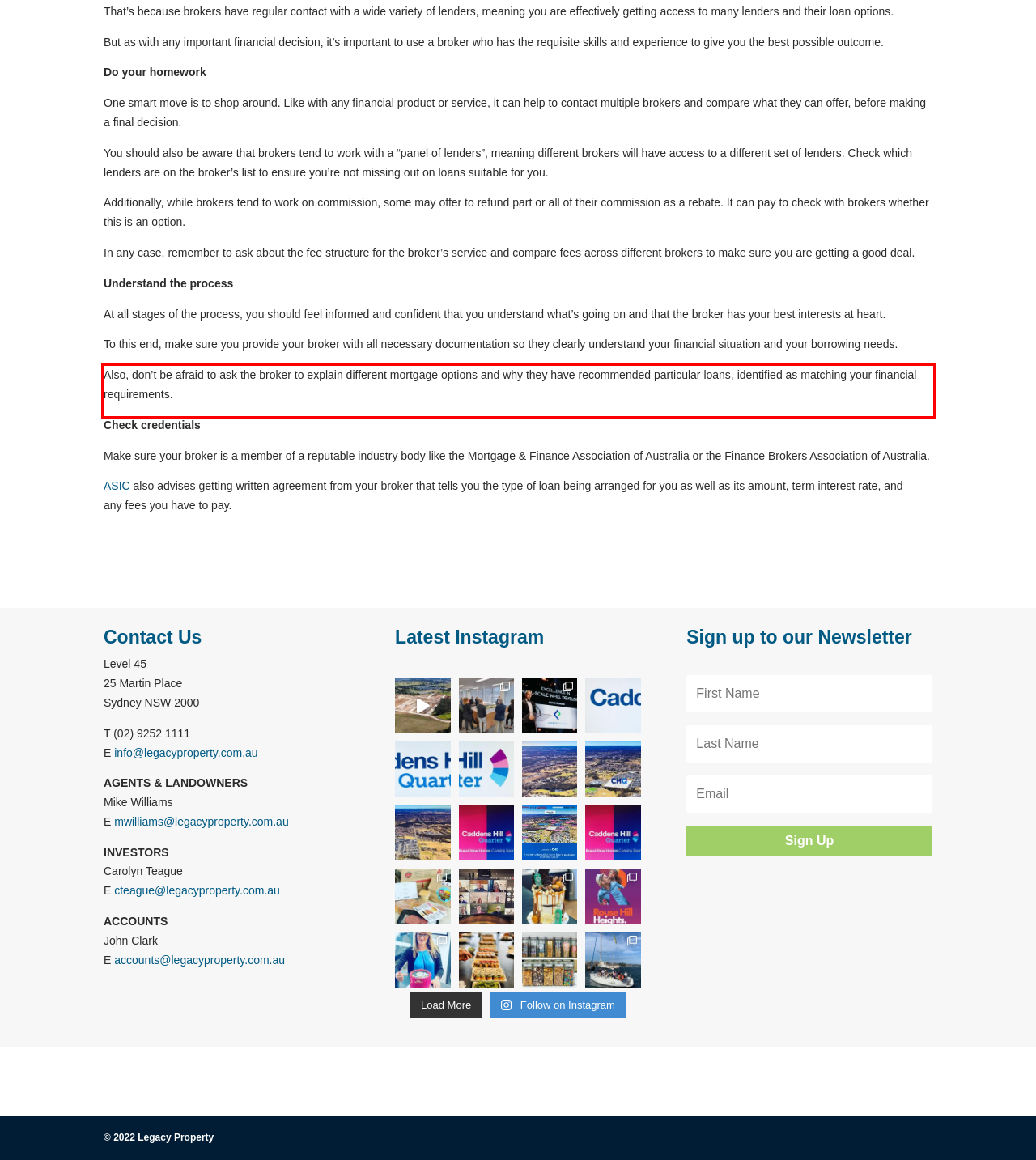Given a webpage screenshot, locate the red bounding box and extract the text content found inside it.

Also, don’t be afraid to ask the broker to explain different mortgage options and why they have recommended particular loans, identified as matching your financial requirements.